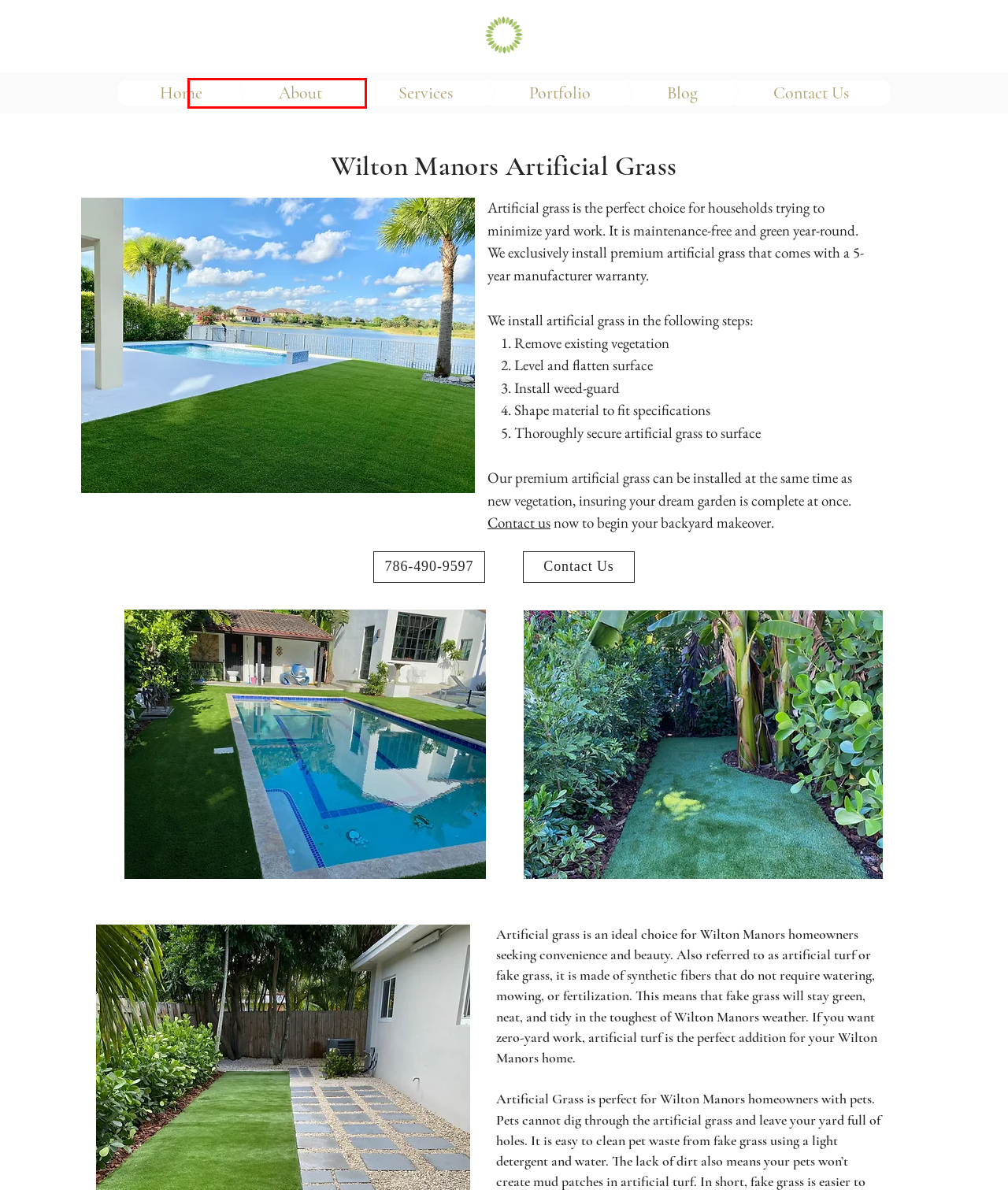Consider the screenshot of a webpage with a red bounding box and select the webpage description that best describes the new page that appears after clicking the element inside the red box. Here are the candidates:
A. South Florida Landscaping | Miami | Sugar Green Gardens
B. Our Work | Sugar Green Gardens | Miami
C. Venetian Islands Landscape Design | Sugar Green Gardens
D. Lauderdale-by-the-Sea Landscape Design | Sugar Green Gardens
E. South Florida Landscaping | About Us | Sugar Green Gardens
F. Miami Landscape Design | Sugar Green Gardens
G. Golden Beach Landscape Design | Sugar Green Gardens
H. Blog | Sugar Green Gardens

E